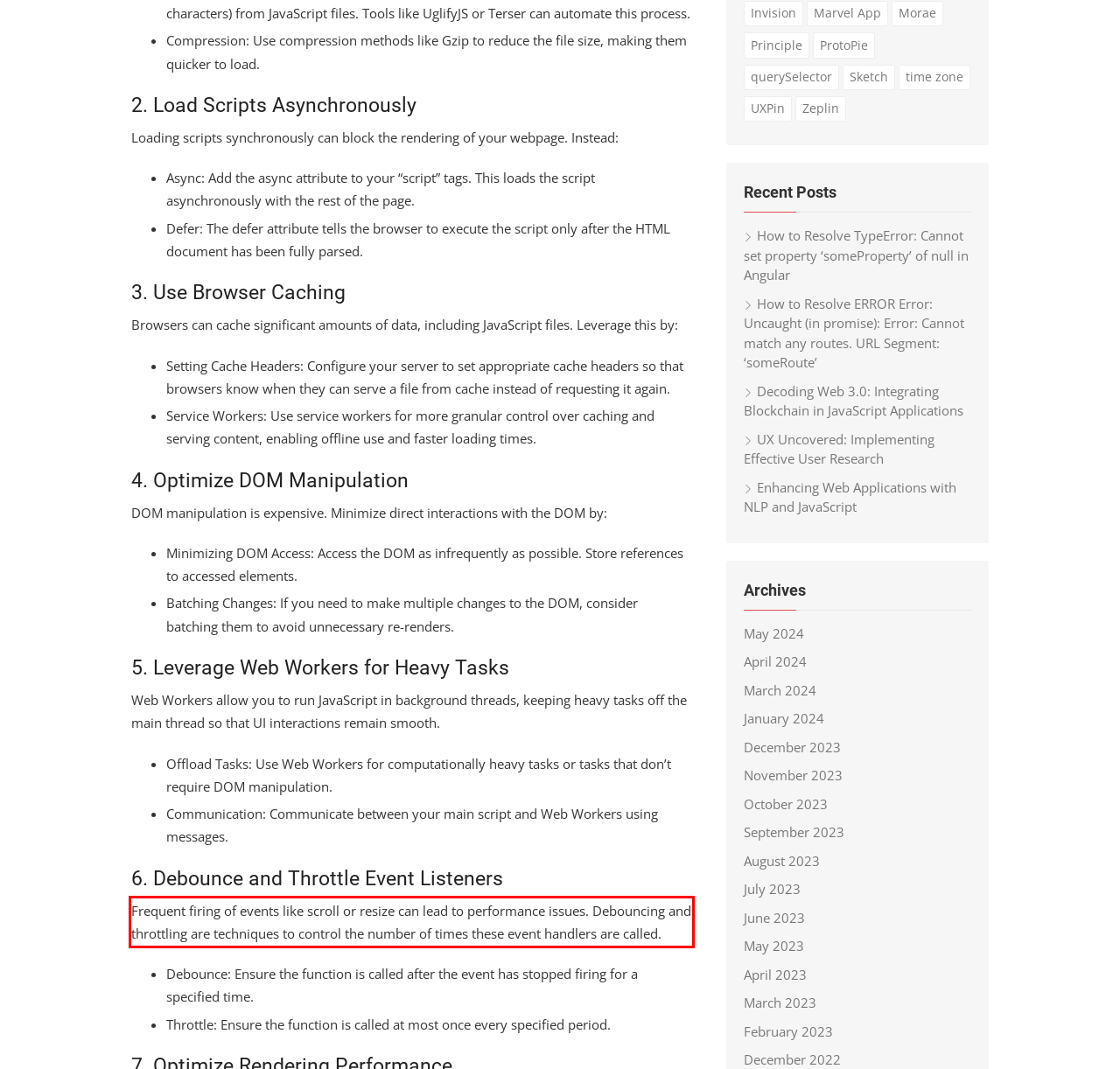Given a screenshot of a webpage with a red bounding box, extract the text content from the UI element inside the red bounding box.

Frequent firing of events like scroll or resize can lead to performance issues. Debouncing and throttling are techniques to control the number of times these event handlers are called.